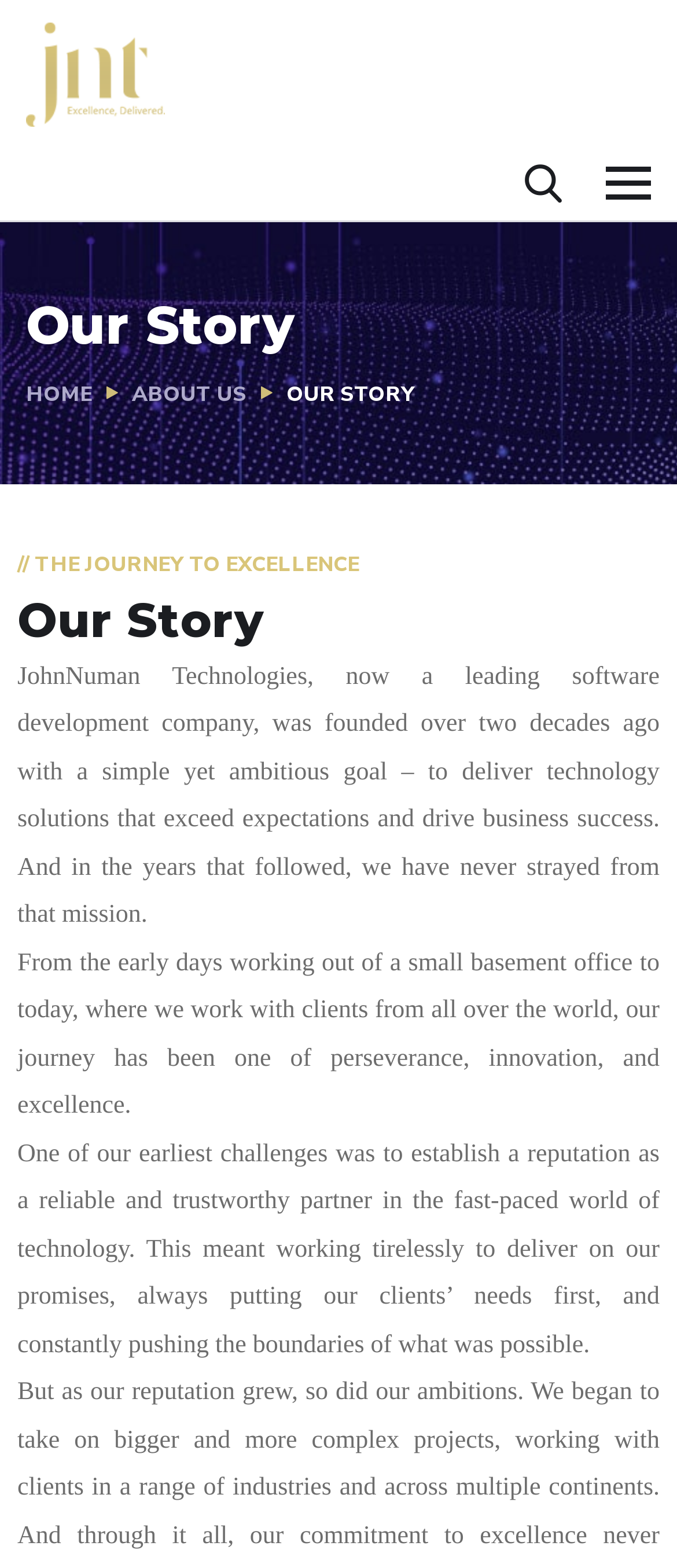How many links are there in the top navigation bar?
Please provide a single word or phrase based on the screenshot.

3